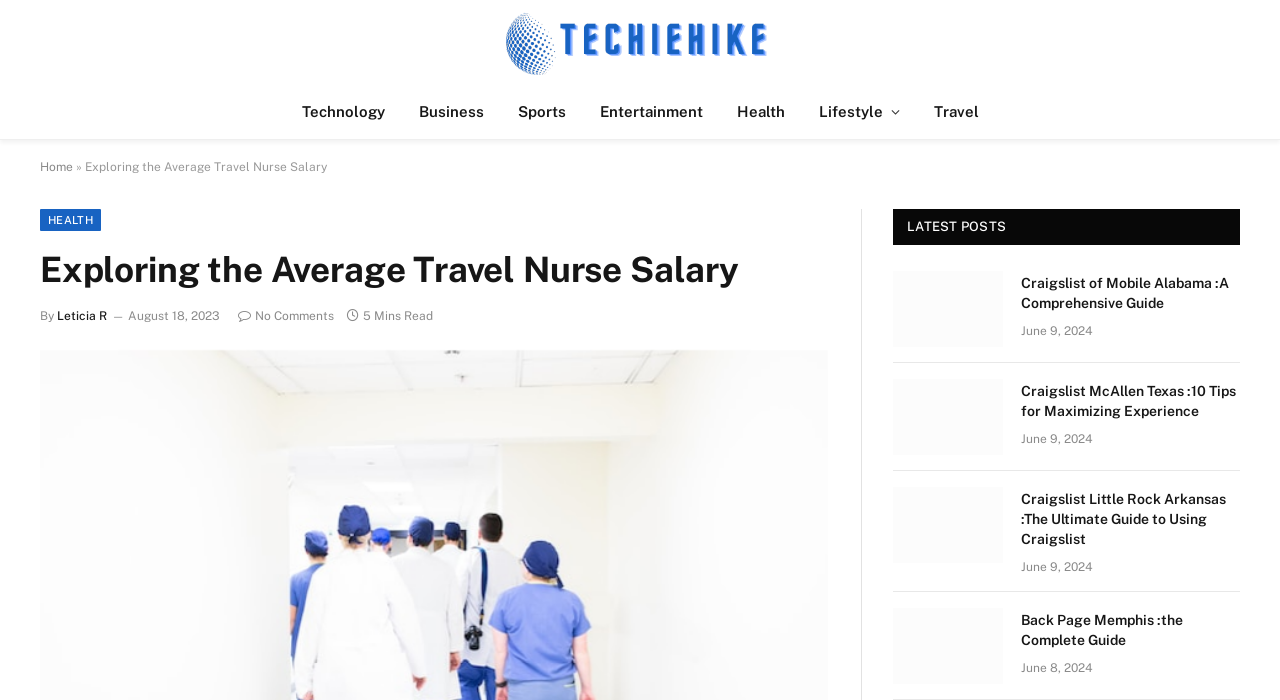What is the principal heading displayed on the webpage?

Exploring the Average Travel Nurse Salary